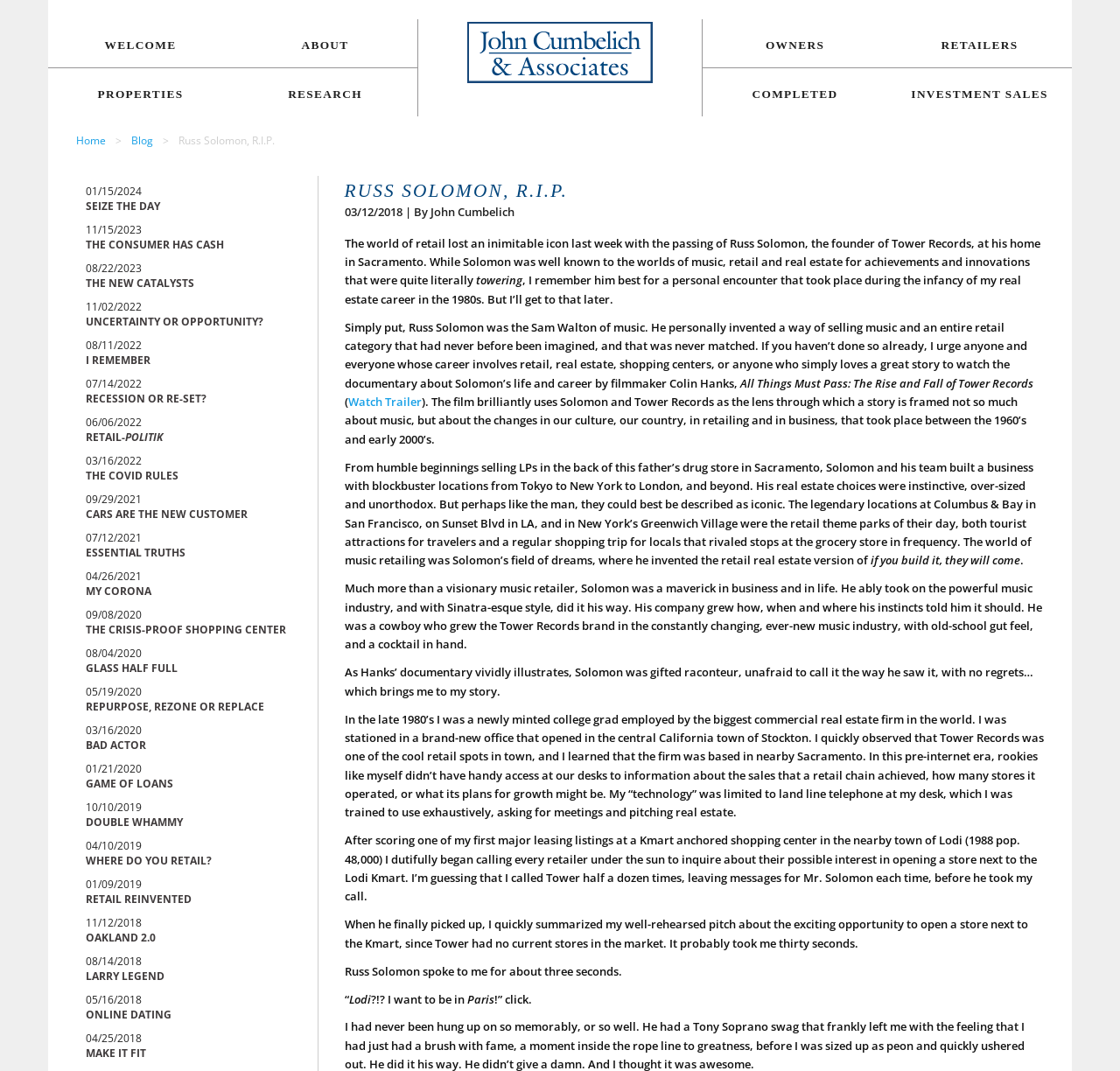What was the name of the shopping center where the author had a leasing listing? Refer to the image and provide a one-word or short phrase answer.

Kmart anchored shopping center